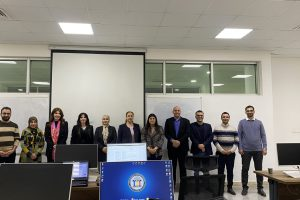Elaborate on all the elements present in the image.

The image captures a group of professionals gathered in a modern classroom setting, likely during an academic or training event. In the foreground, several computer monitors are visible, suggesting a focus on technology or education. The backdrop features a large projection screen, possibly used for presentations or lectures. The attendees, dressed in formal or business-casual attire, stand in a line, exuding professionalism and collaboration. This setting reflects a dynamic environment for knowledge sharing, indicative of teamwork and engagement in educational or administrative activities. The occasion might be related to a workshop or seminar, as suggested by the formal appearance and arrangement of resources in the room.